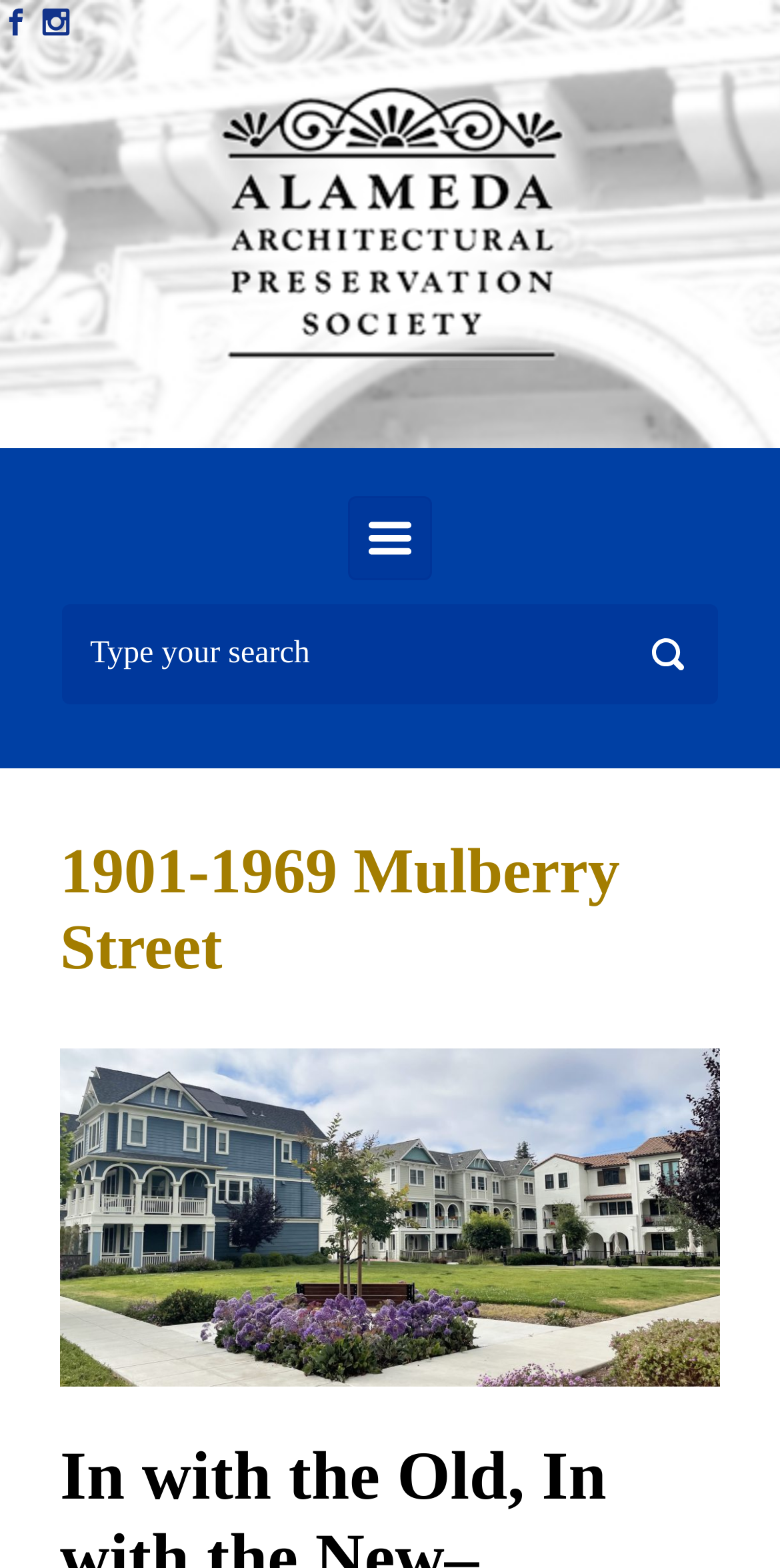Extract the bounding box coordinates for the UI element described by the text: "aria-label="Primary"". The coordinates should be in the form of [left, top, right, bottom] with values between 0 and 1.

[0.446, 0.316, 0.554, 0.37]